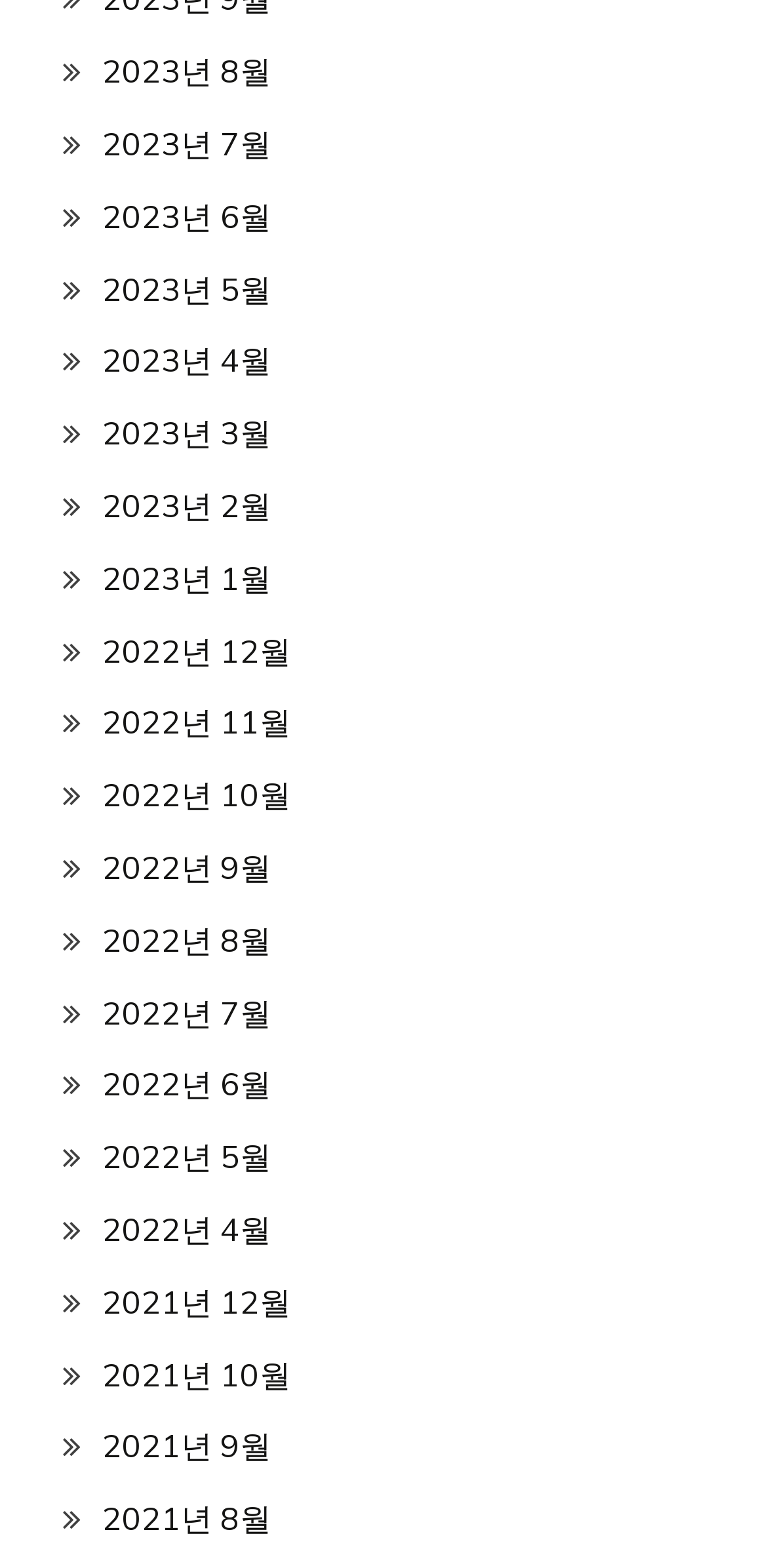How many links are listed in total?
Provide a detailed answer to the question using information from the image.

I counted the total number of links listed and found that there are 24 links, ranging from '2023년 1월' to '2021년 8월'.